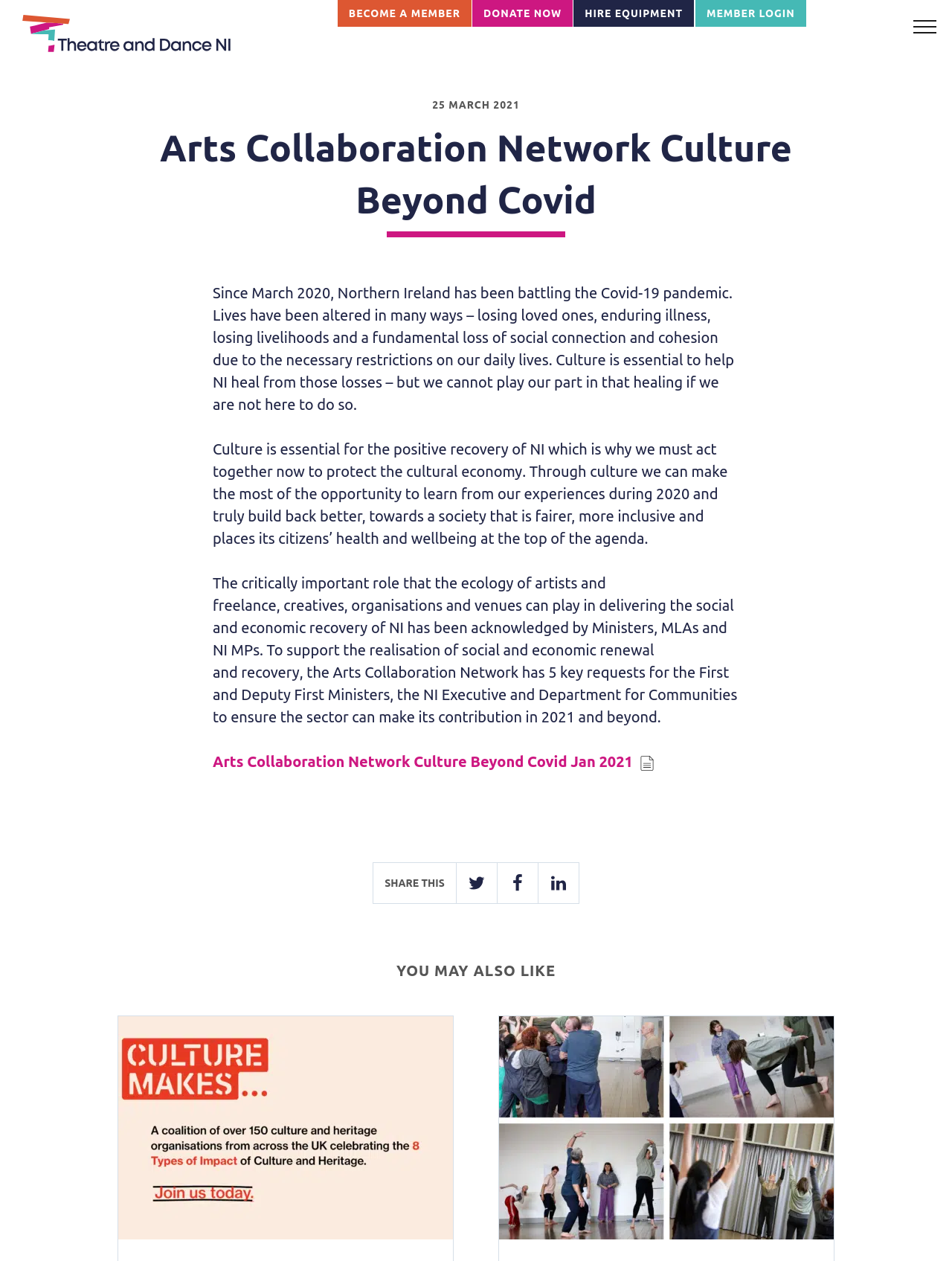Please determine the bounding box coordinates for the UI element described as: "Member Login".

[0.73, 0.0, 0.847, 0.022]